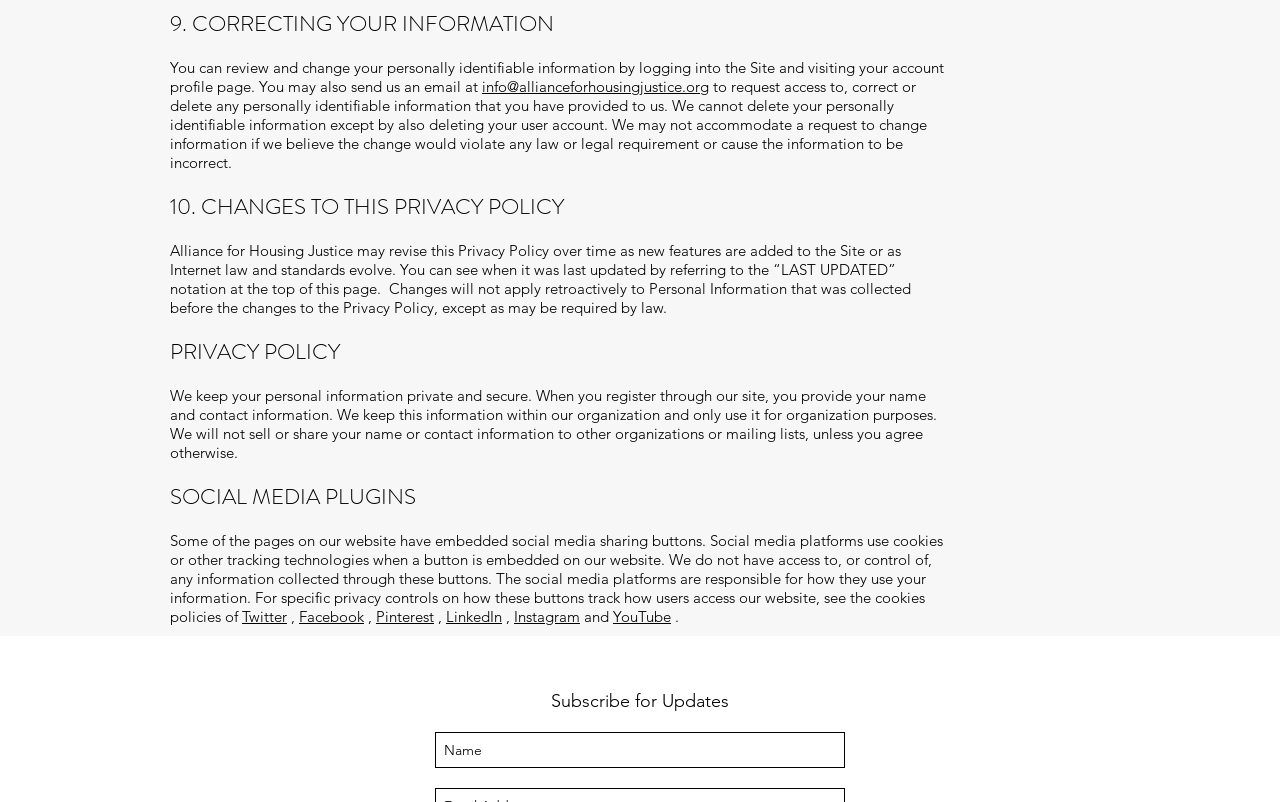Can you find the bounding box coordinates for the UI element given this description: "Instagram"? Provide the coordinates as four float numbers between 0 and 1: [left, top, right, bottom].

[0.402, 0.757, 0.453, 0.781]